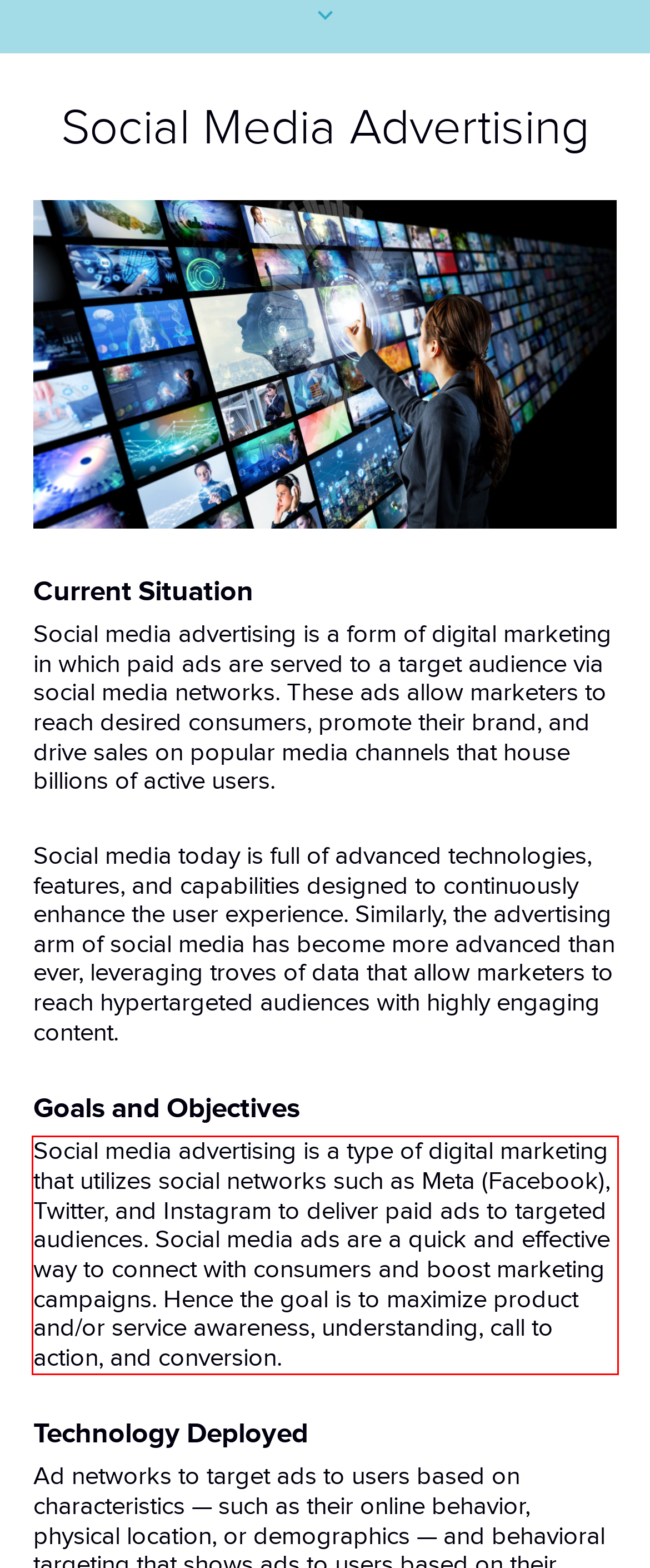Please identify and extract the text from the UI element that is surrounded by a red bounding box in the provided webpage screenshot.

Social media advertising is a type of digital marketing that utilizes social networks such as Meta (Facebook), Twitter, and Instagram to deliver paid ads to targeted audiences. Social media ads are a quick and effective way to connect with consumers and boost marketing campaigns. Hence the goal is to maximize product and/or service awareness, understanding, call to action, and conversion.